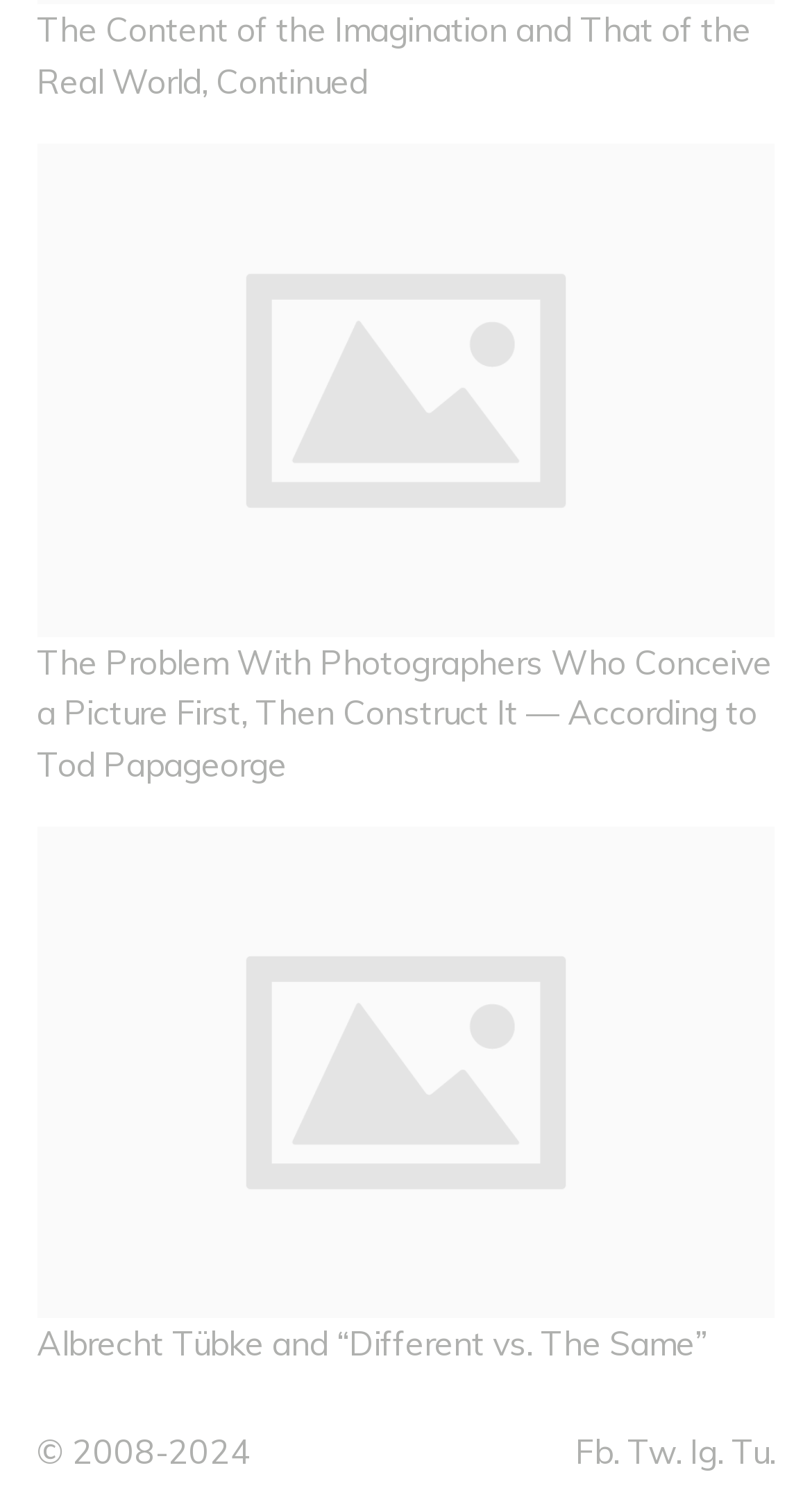Identify the bounding box coordinates for the element that needs to be clicked to fulfill this instruction: "Call the office". Provide the coordinates in the format of four float numbers between 0 and 1: [left, top, right, bottom].

None